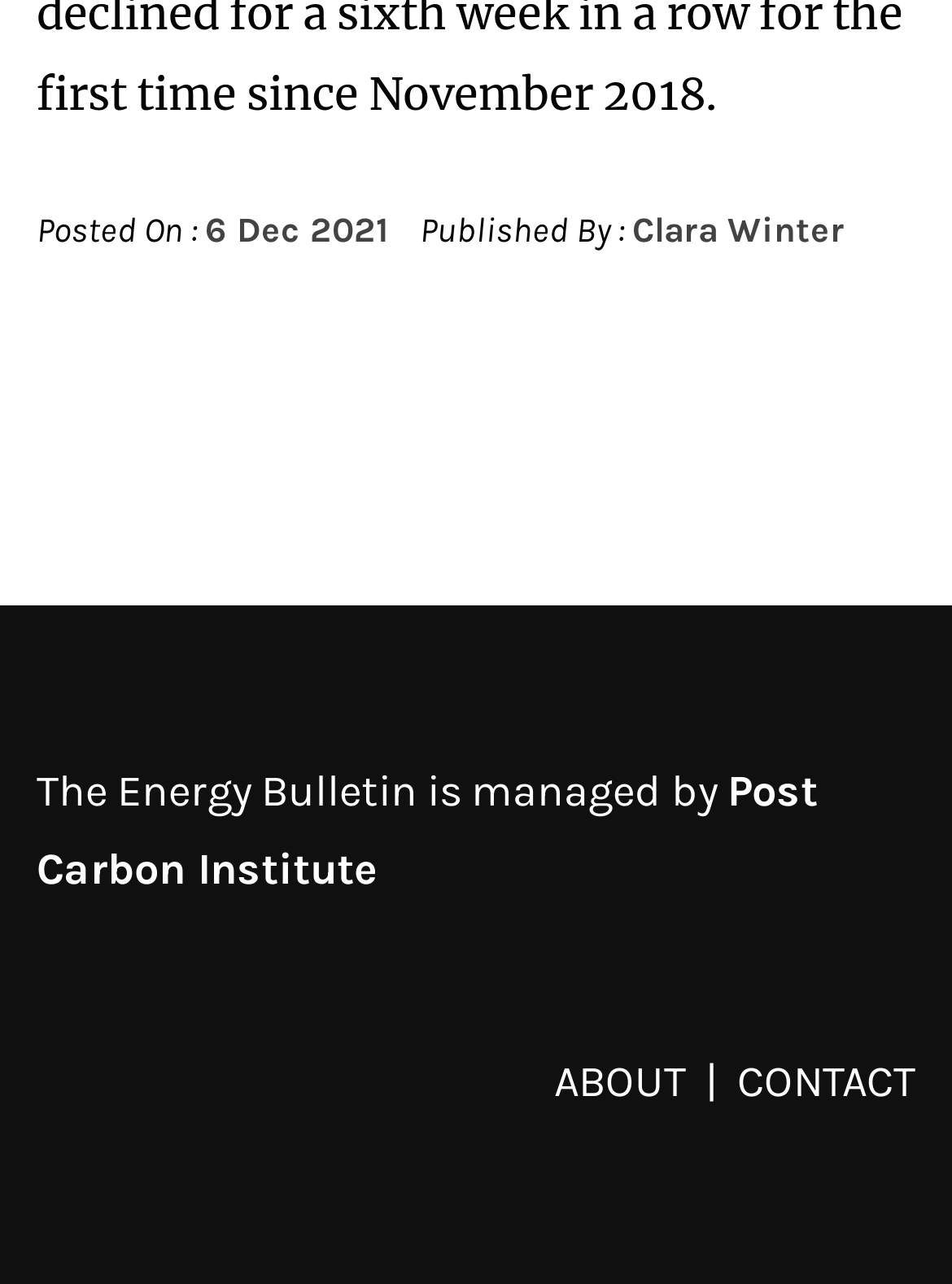Based on the element description, predict the bounding box coordinates (top-left x, top-left y, bottom-right x, bottom-right y) for the UI element in the screenshot: Israel

None